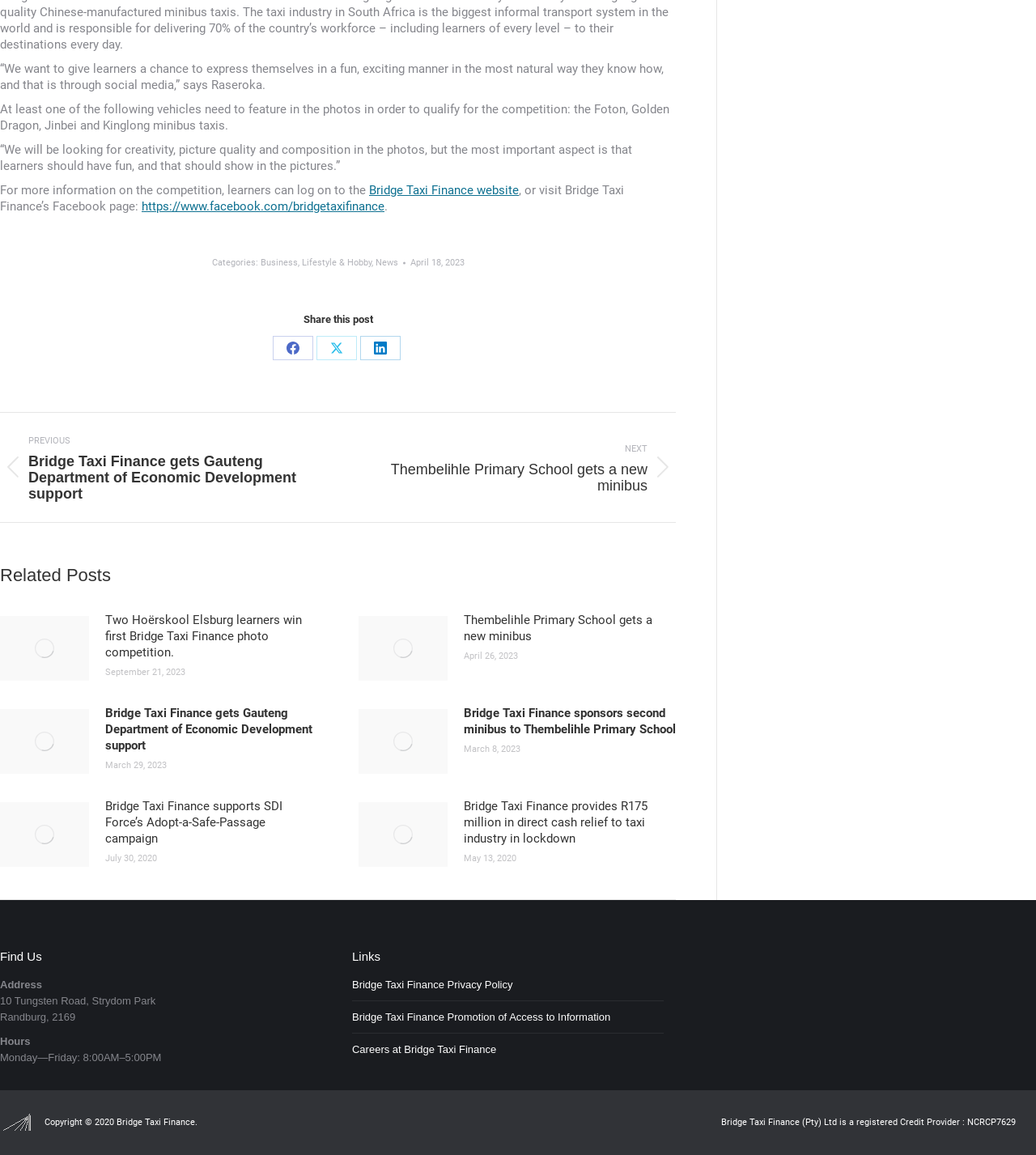Determine the bounding box coordinates of the clickable element to achieve the following action: 'Click on the 'Bridge Taxi Finance website' link'. Provide the coordinates as four float values between 0 and 1, formatted as [left, top, right, bottom].

[0.356, 0.158, 0.501, 0.171]